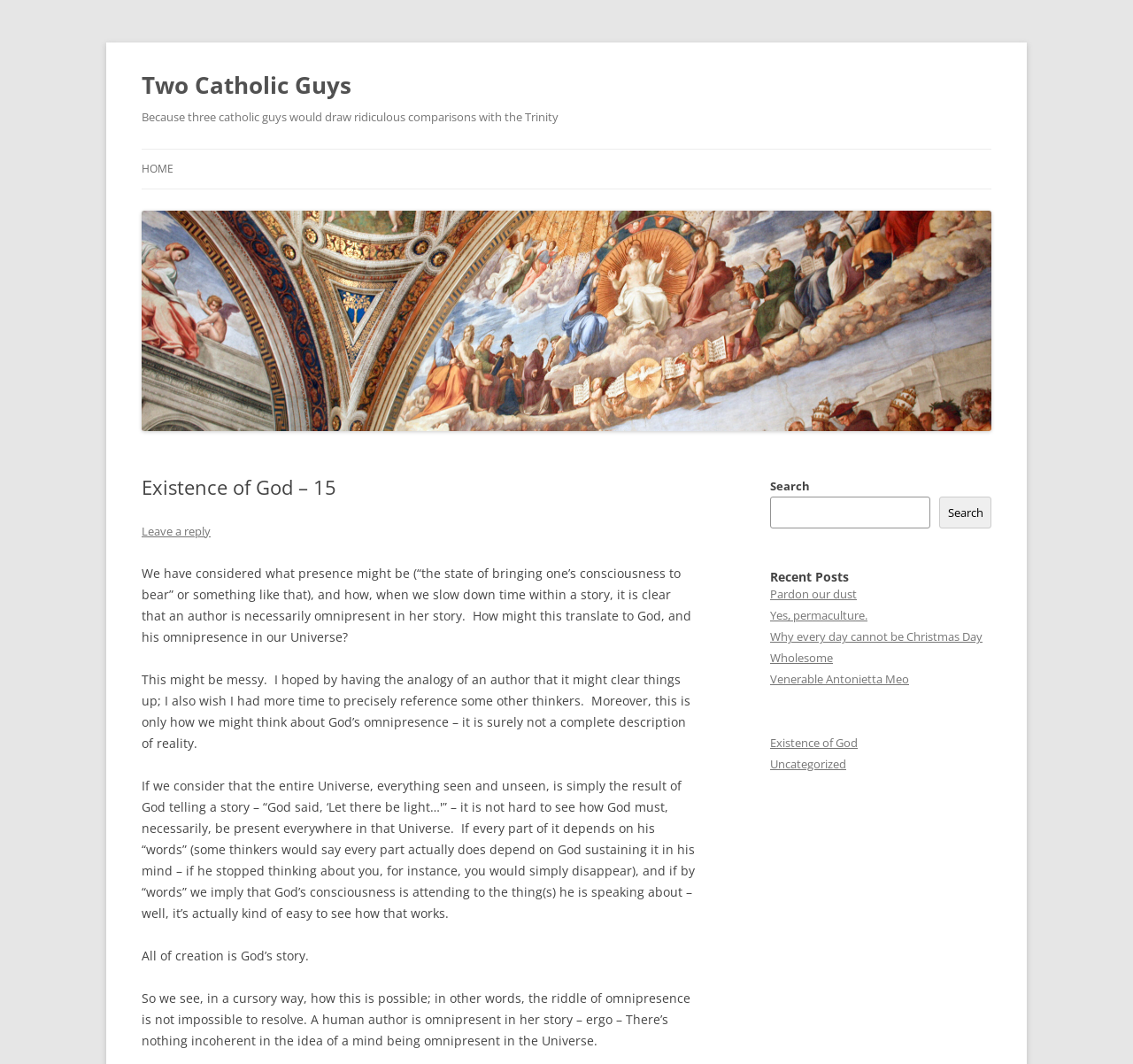Please provide the bounding box coordinates in the format (top-left x, top-left y, bottom-right x, bottom-right y). Remember, all values are floating point numbers between 0 and 1. What is the bounding box coordinate of the region described as: Home

[0.125, 0.141, 0.153, 0.177]